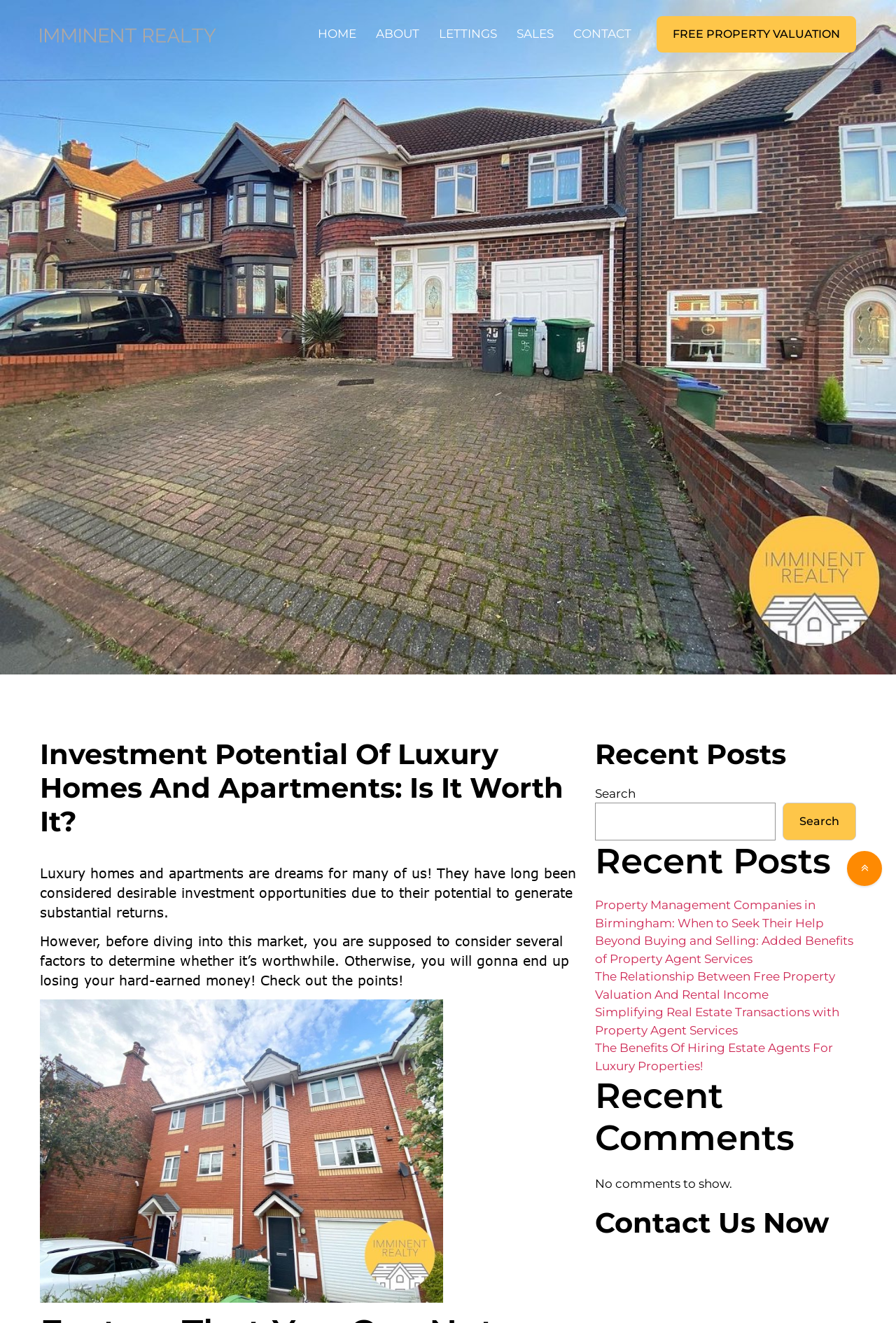Locate the bounding box coordinates of the element you need to click to accomplish the task described by this instruction: "contact us now".

[0.664, 0.912, 0.955, 0.937]